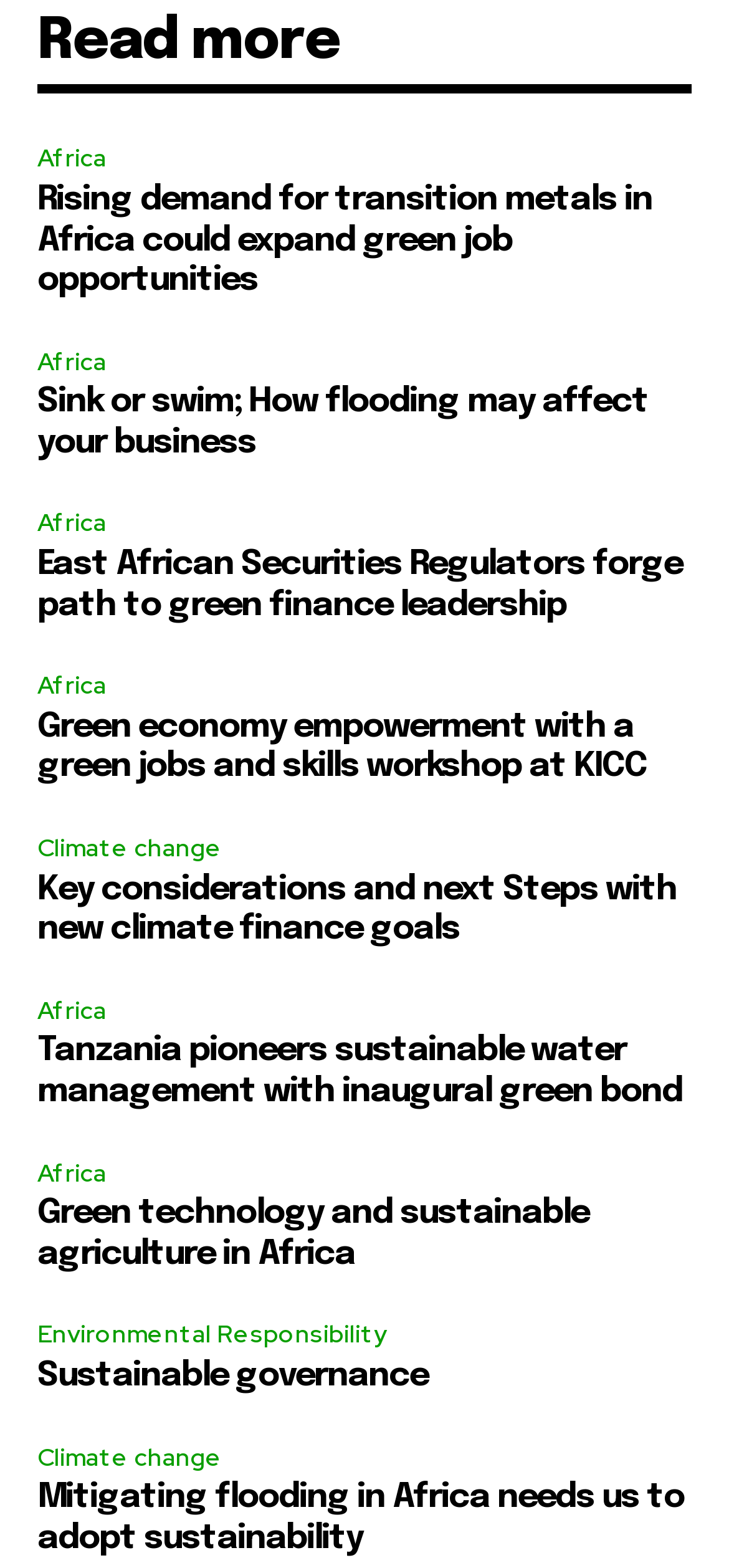Locate the bounding box coordinates of the area that needs to be clicked to fulfill the following instruction: "Learn about green job opportunities". The coordinates should be in the format of four float numbers between 0 and 1, namely [left, top, right, bottom].

[0.051, 0.116, 0.895, 0.19]